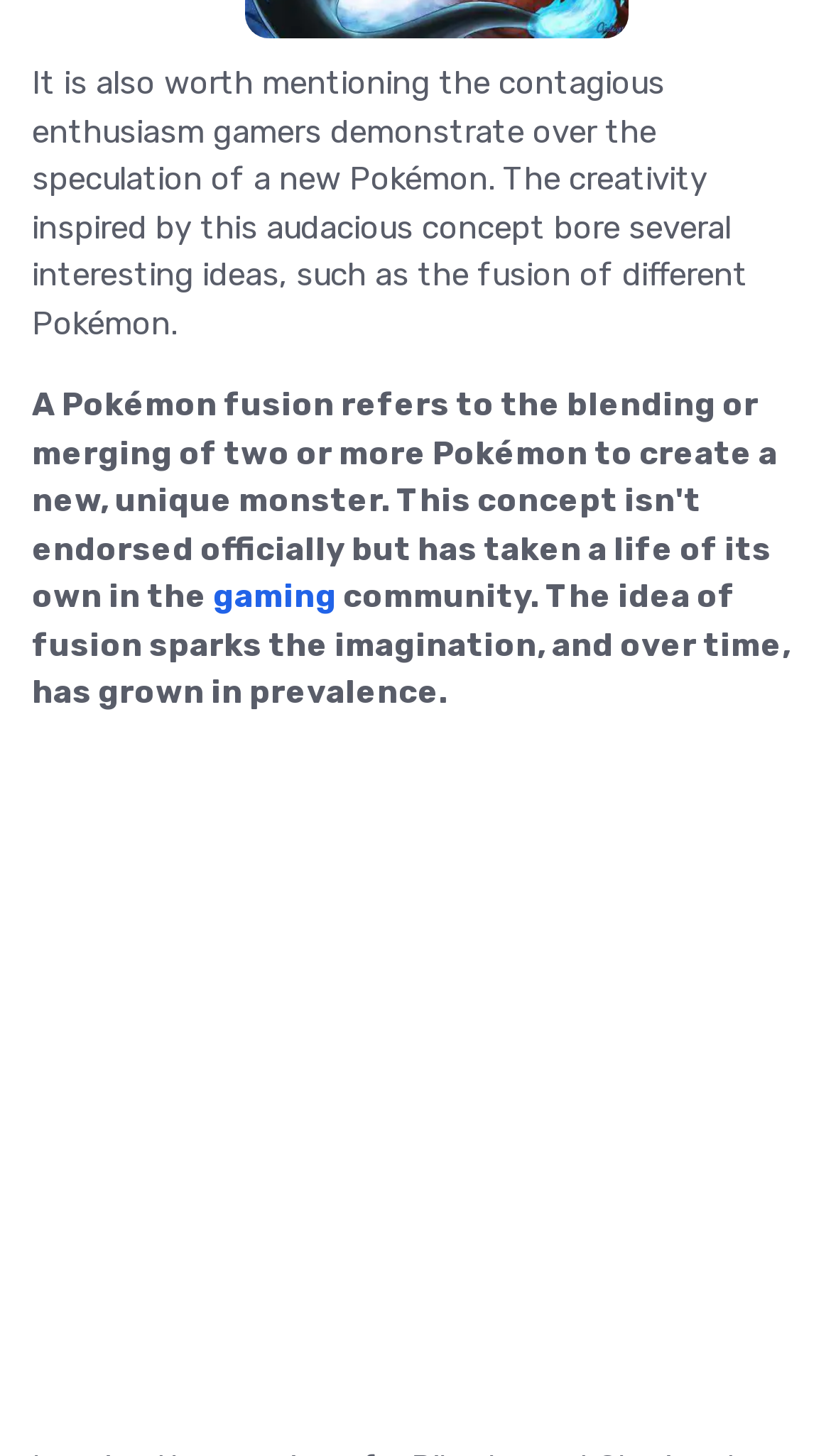Please determine the bounding box coordinates, formatted as (top-left x, top-left y, bottom-right x, bottom-right y), with all values as floating point numbers between 0 and 1. Identify the bounding box of the region described as: aria-label="Advertisement" name="aswift_1" title="Advertisement"

[0.0, 0.516, 1.0, 0.991]